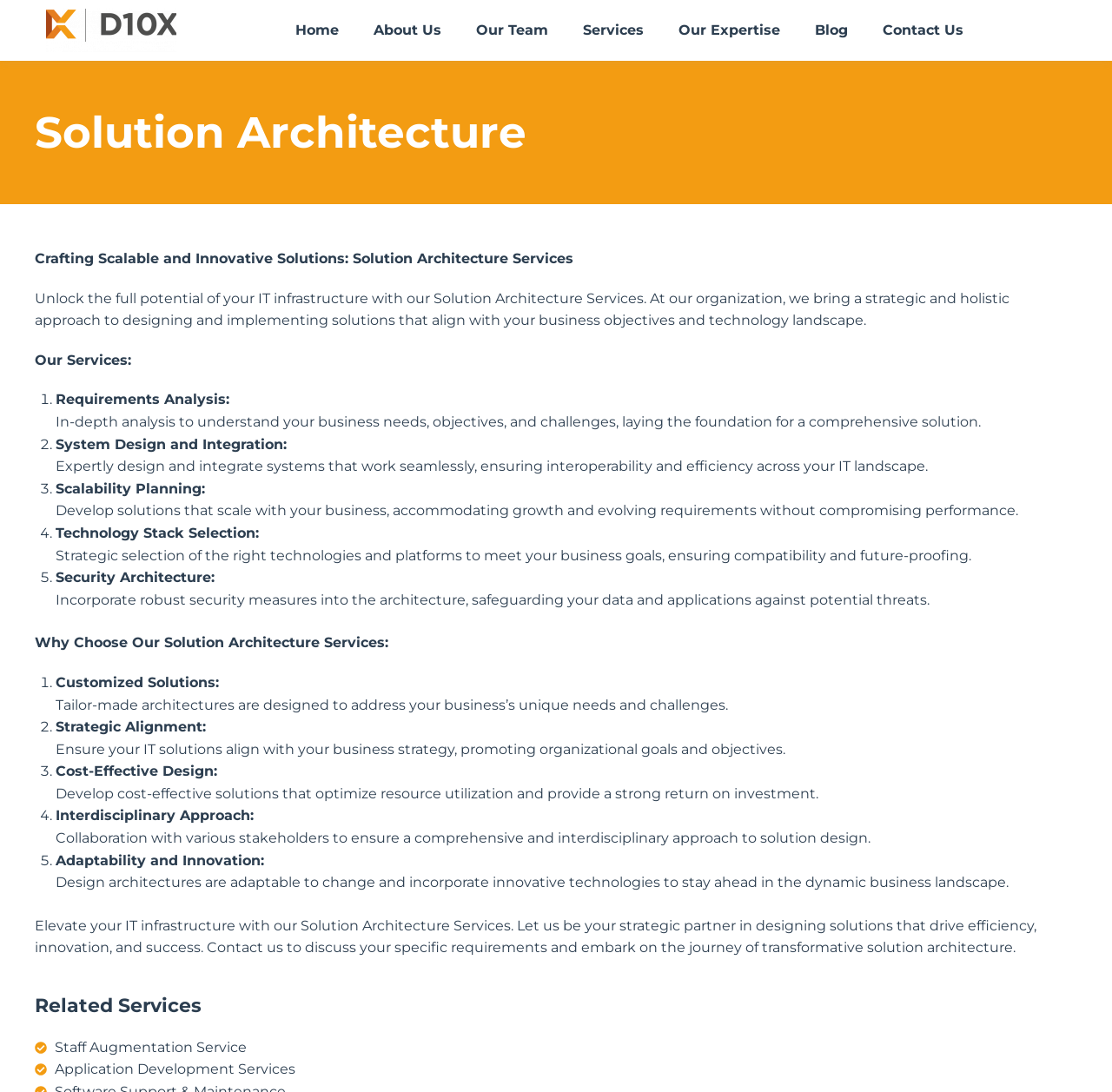What is the main service offered by this company?
Could you please answer the question thoroughly and with as much detail as possible?

Based on the webpage content, the main service offered by this company is Solution Architecture Services, which is mentioned in the heading and described in detail in the subsequent paragraphs.